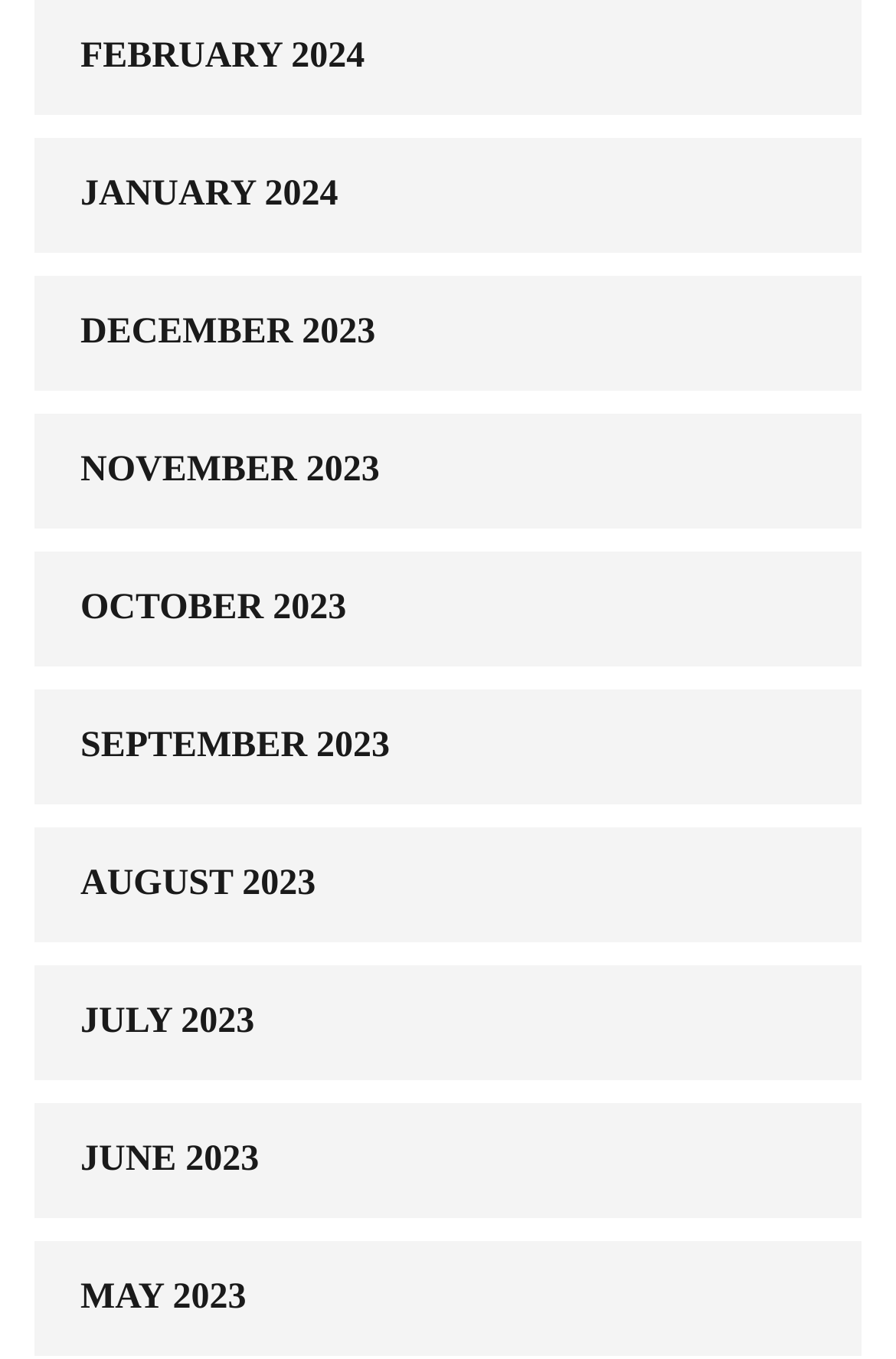Please give a one-word or short phrase response to the following question: 
What is the most recent month listed?

JANUARY 2024